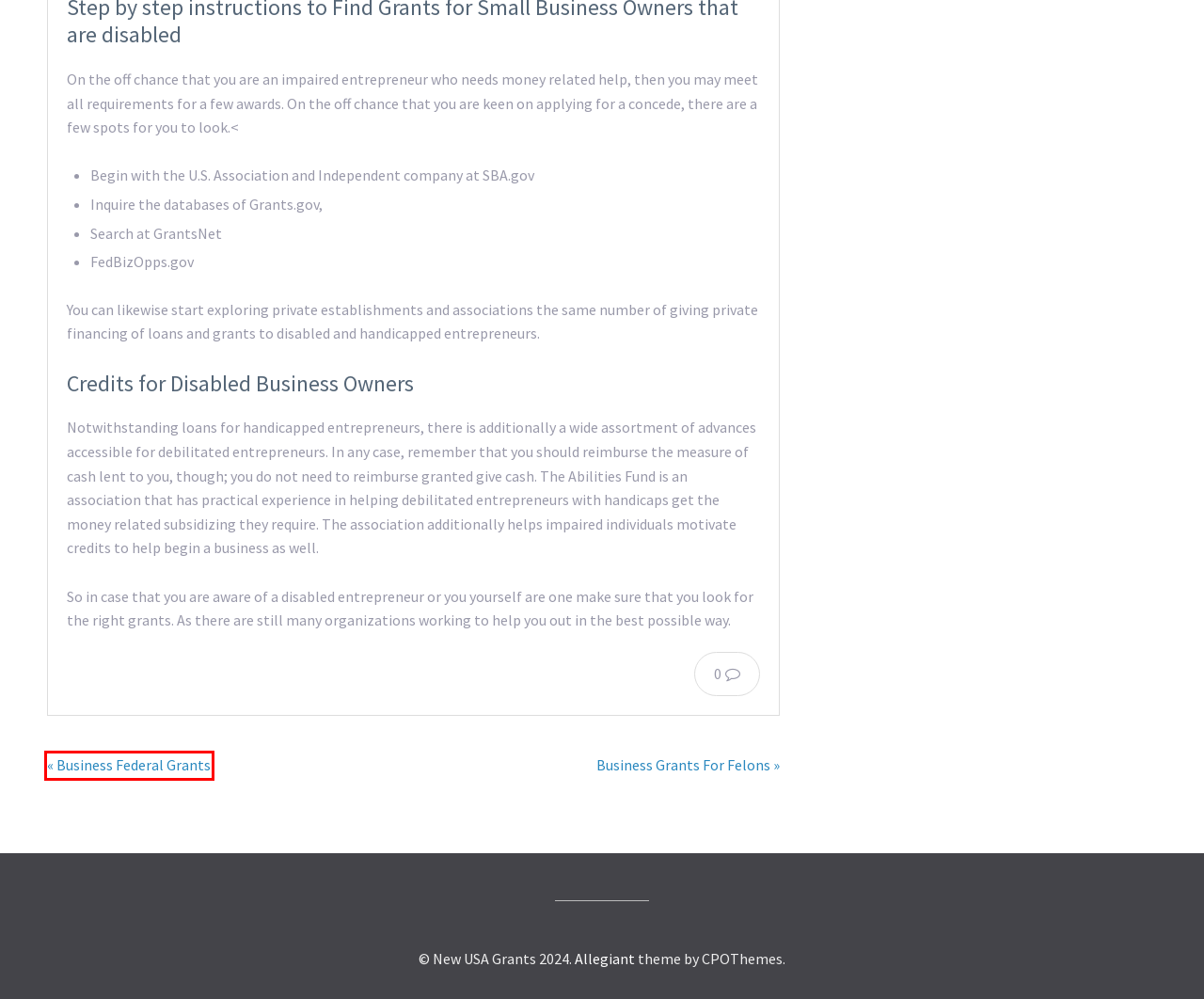Analyze the screenshot of a webpage with a red bounding box and select the webpage description that most accurately describes the new page resulting from clicking the element inside the red box. Here are the candidates:
A. Grants For Black Women Going To College - At USA Grants
B. Grants - New USA Grants
C. Business Federal Grants - At USA Grants
D. Scholarships for Women - At USA Grants
E. Business Grants For Felons - At USA Grants
F. Business - New USA Grants
G. Home - USA Grants
H. Registration - USA Grants

C